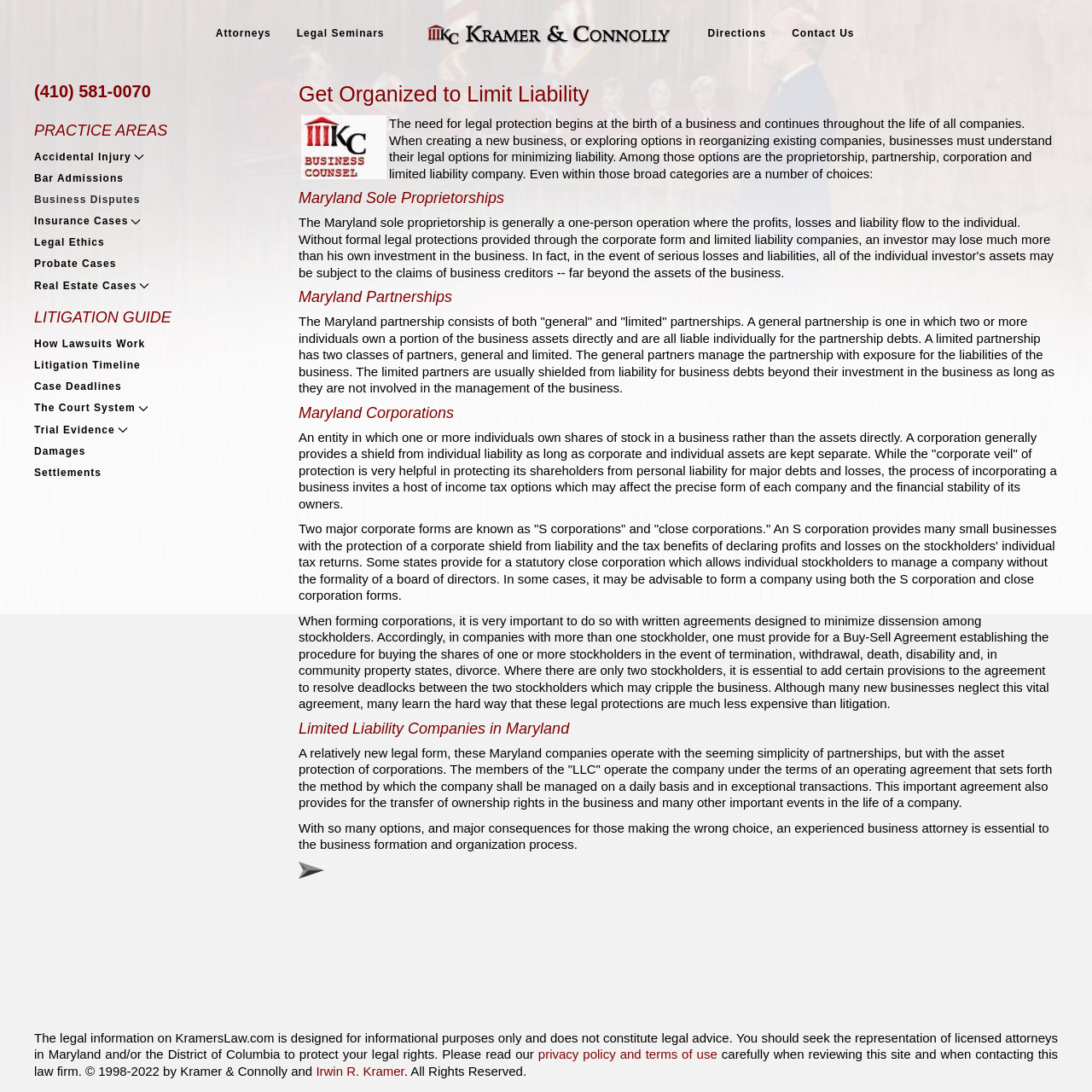Could you please study the image and provide a detailed answer to the question:
What is the name of the law firm?

I found the name of the law firm by looking at the image element with the text 'Kramer & Connolly' in the top-left corner of the webpage.